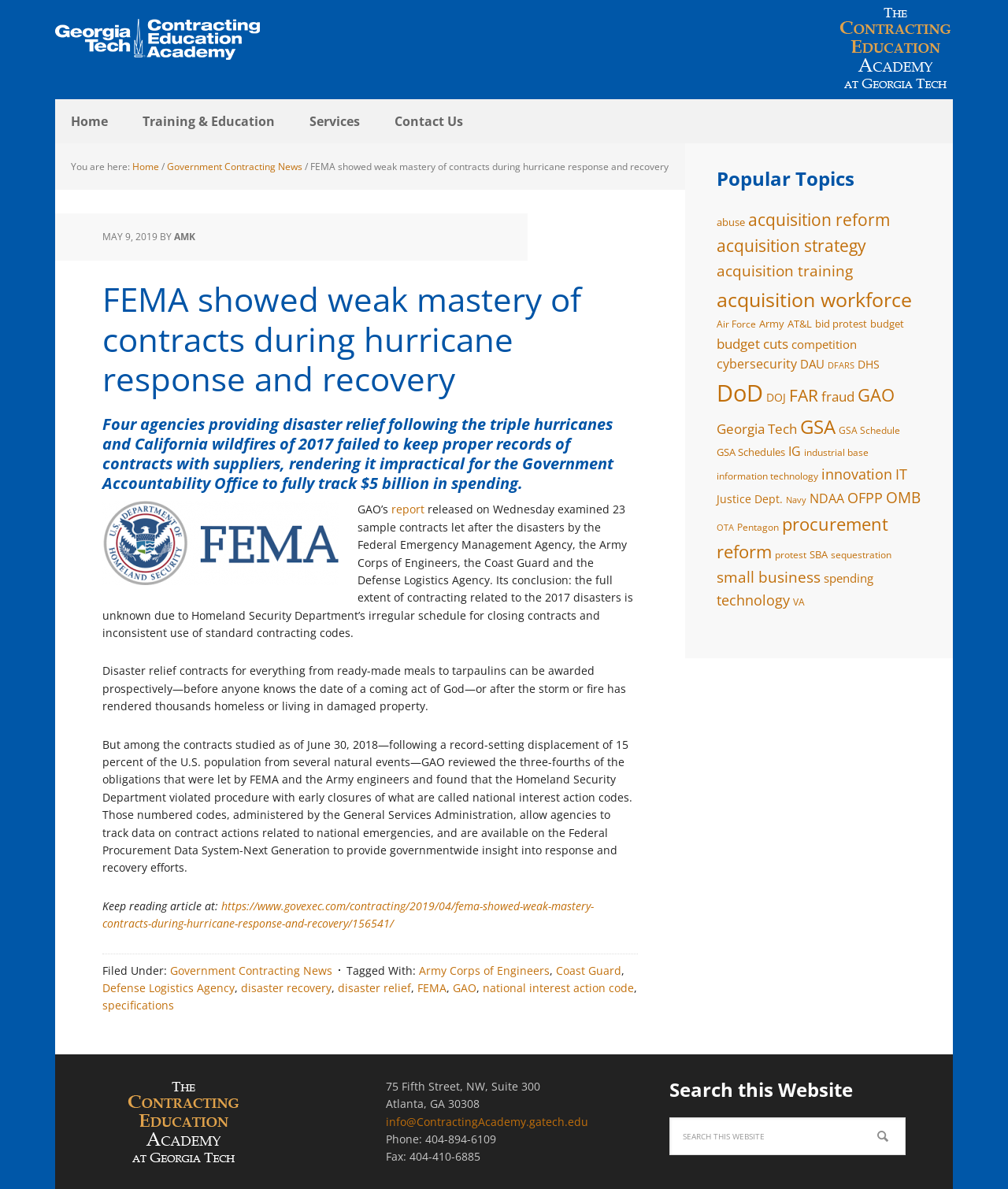Locate the bounding box coordinates of the clickable region necessary to complete the following instruction: "Check the 'Popular Topics' section". Provide the coordinates in the format of four float numbers between 0 and 1, i.e., [left, top, right, bottom].

[0.711, 0.14, 0.914, 0.16]